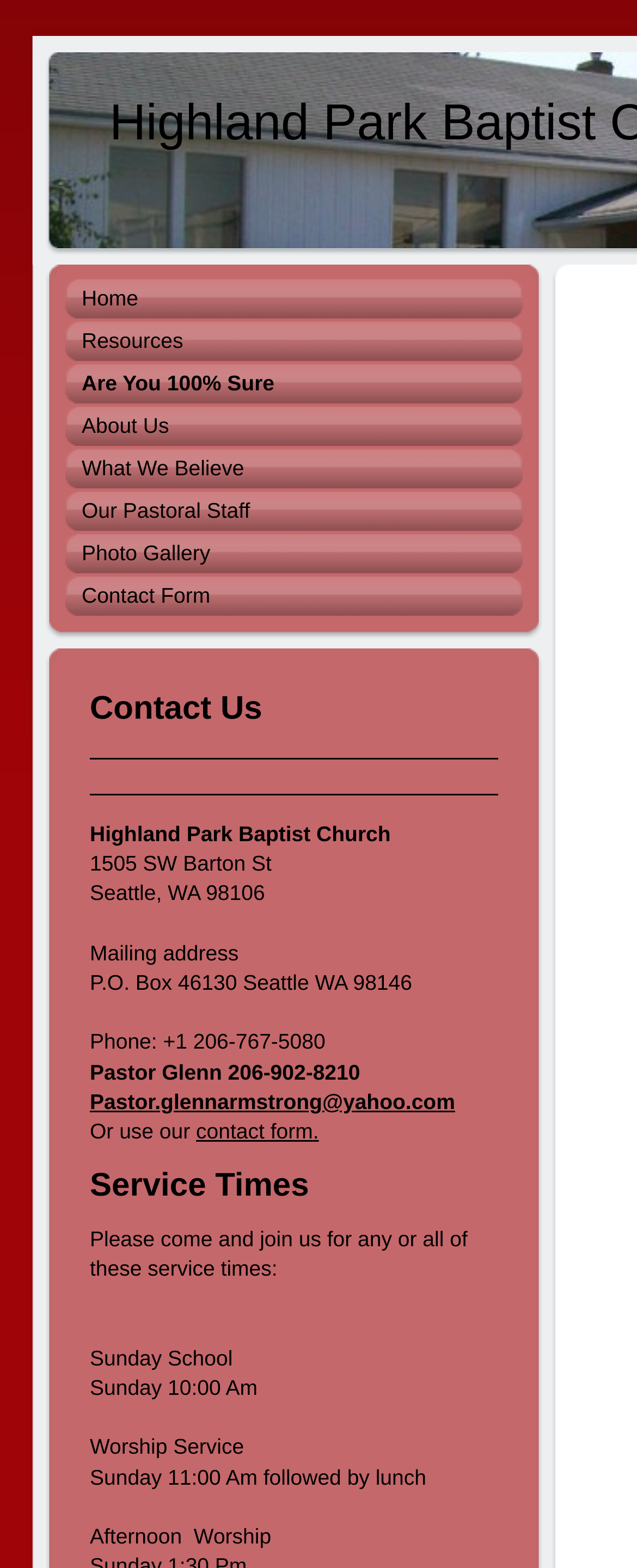Detail the webpage's structure and highlights in your description.

The webpage is about Highland Park Baptist Church, with a prominent title "Are You 100% Sure" at the top. Below the title, there is a horizontal navigation menu with 8 links: "Home", "Resources", "Are You 100% Sure", "About Us", "What We Believe", "Our Pastoral Staff", "Photo Gallery", and "Contact Form". 

On the left side of the page, there is a section with the church's contact information, including its name, address, mailing address, phone number, and pastor's contact information. 

Below the contact information, there is a section with a heading "Contact Us" and a link to a contact form. 

Further down, there is another section with a heading "Service Times" that lists the church's service times, including Sunday School, Worship Service, and Afternoon Worship, along with their respective timings.